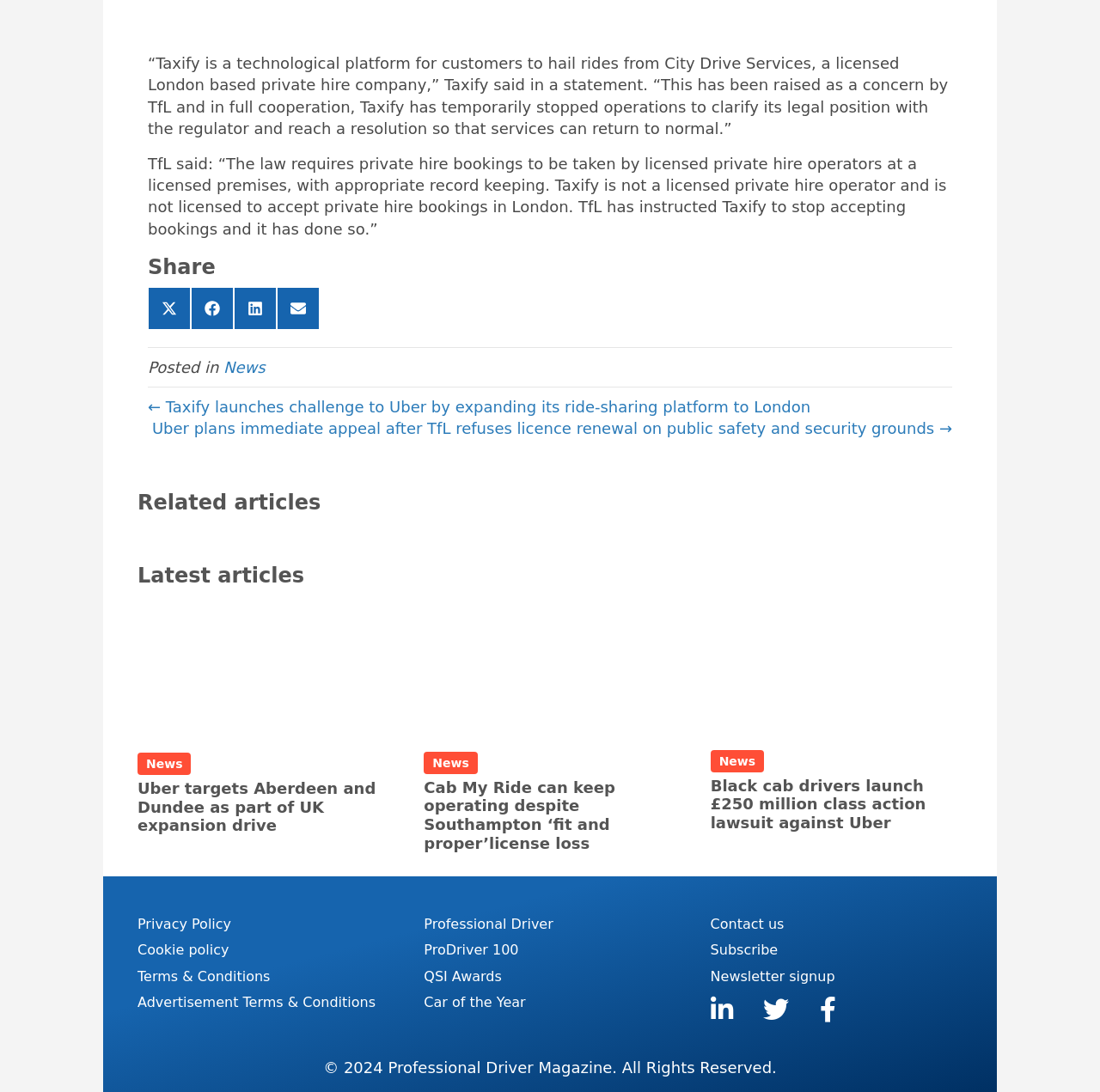Extract the bounding box coordinates of the UI element described: "Share on E-mail". Provide the coordinates in the format [left, top, right, bottom] with values ranging from 0 to 1.

[0.252, 0.262, 0.291, 0.302]